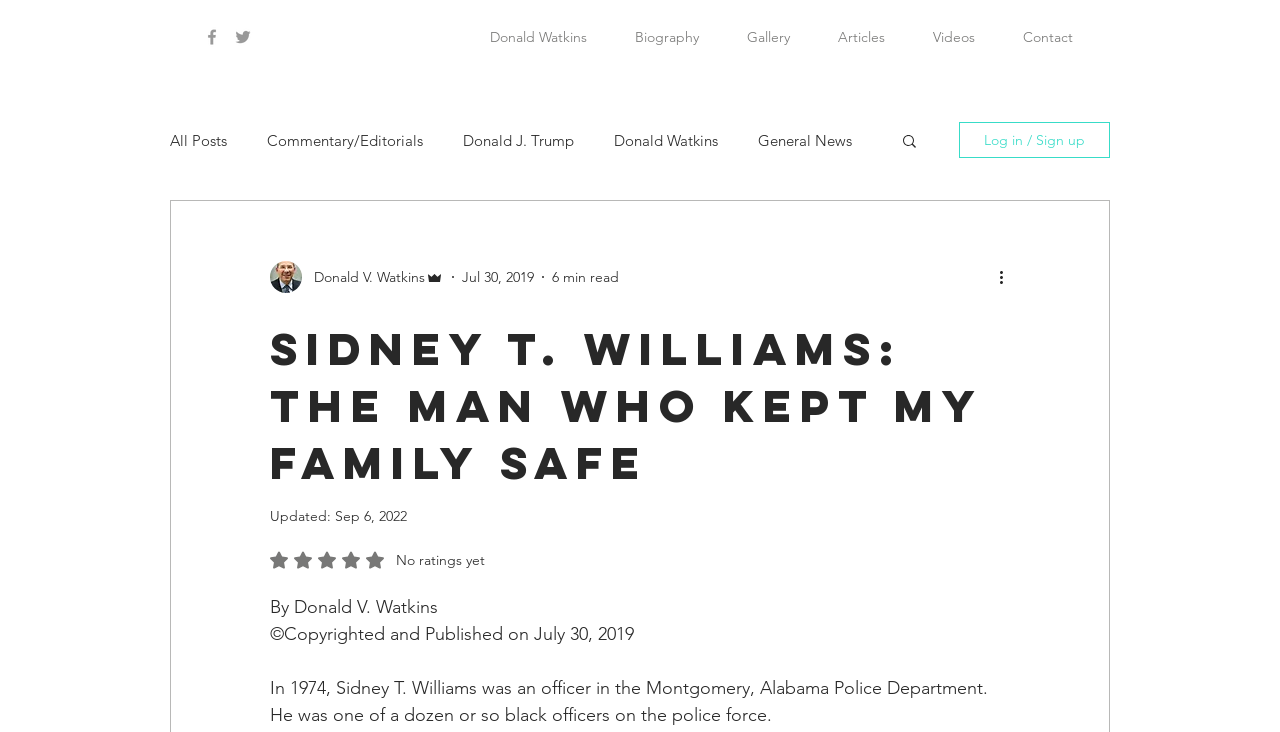Identify the bounding box coordinates for the region to click in order to carry out this instruction: "Log in or sign up". Provide the coordinates using four float numbers between 0 and 1, formatted as [left, top, right, bottom].

[0.749, 0.167, 0.867, 0.216]